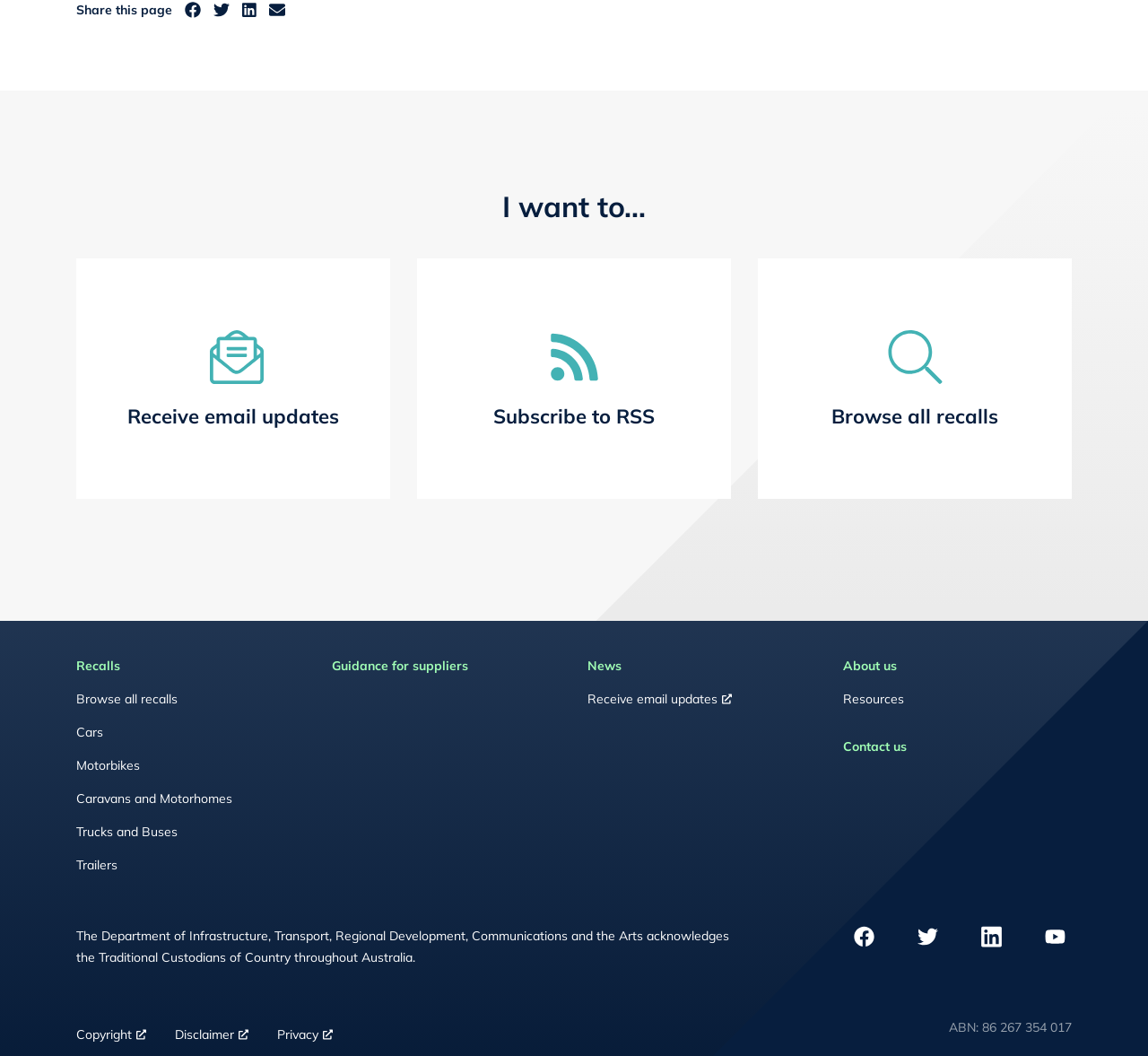Bounding box coordinates are specified in the format (top-left x, top-left y, bottom-right x, bottom-right y). All values are floating point numbers bounded between 0 and 1. Please provide the bounding box coordinate of the region this sentence describes: Copyrightopens an external website

[0.066, 0.965, 0.14, 0.996]